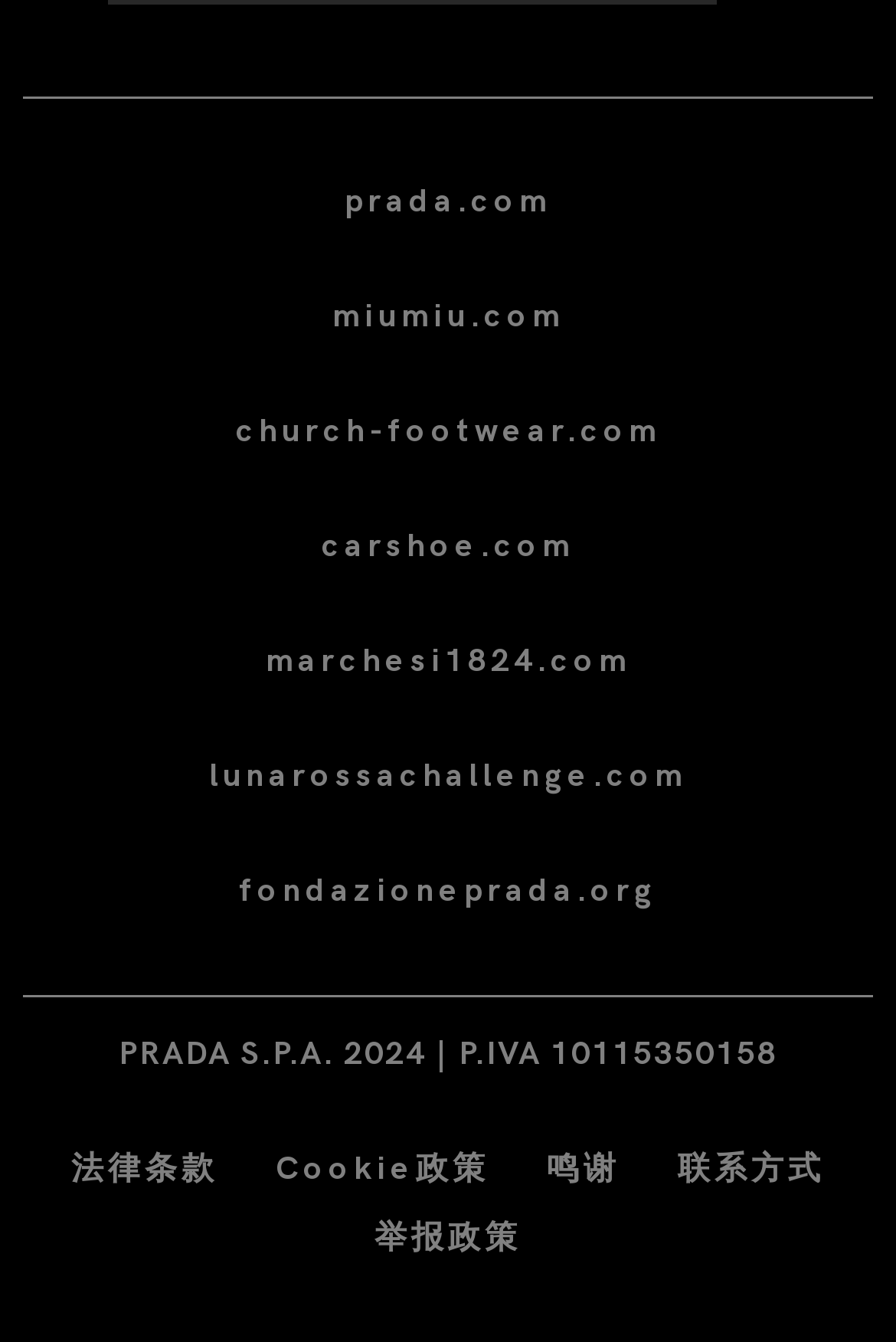Identify the bounding box coordinates of the section to be clicked to complete the task described by the following instruction: "go to older posts". The coordinates should be four float numbers between 0 and 1, formatted as [left, top, right, bottom].

None